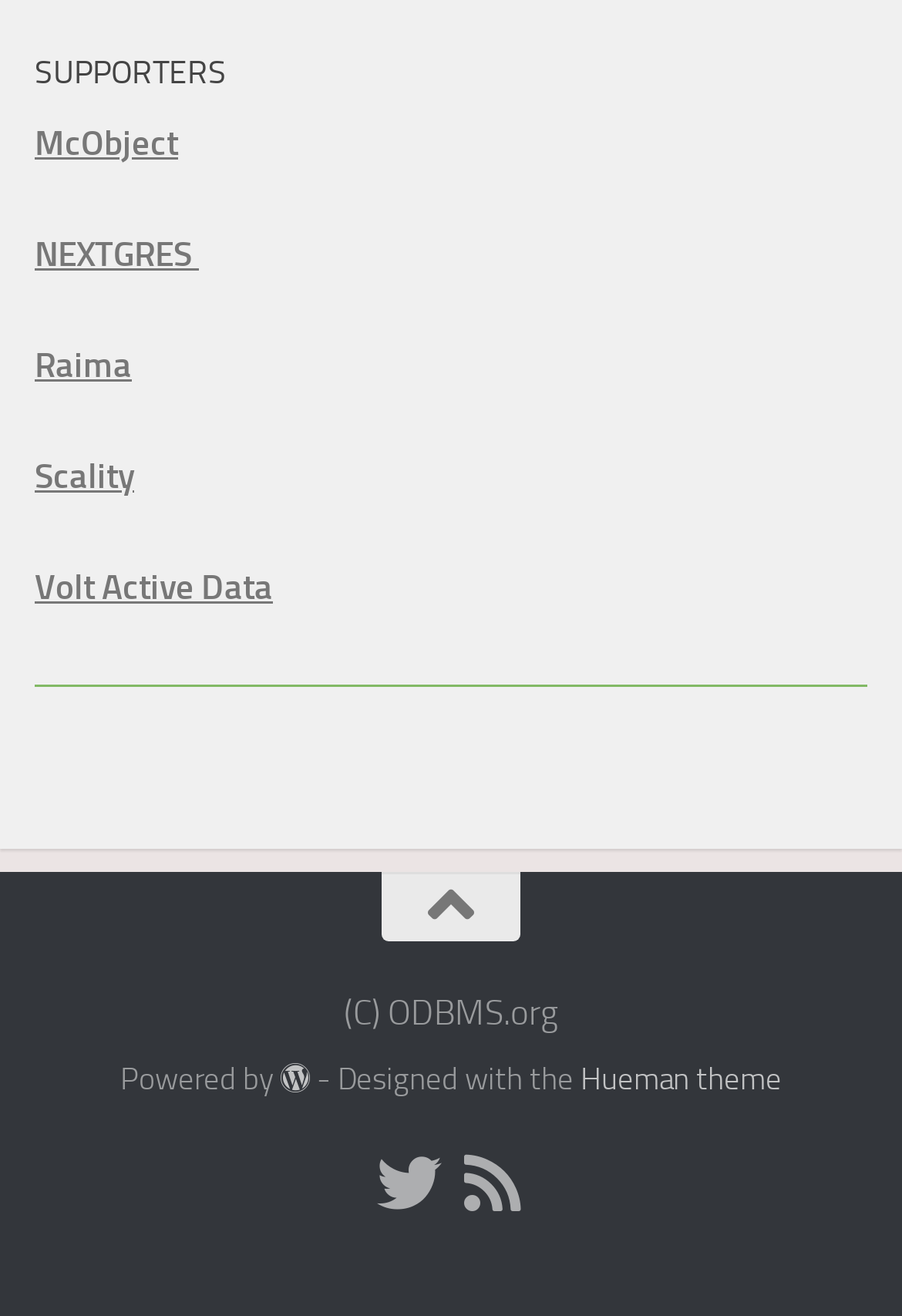Answer with a single word or phrase: 
What is the copyright information?

(C) ODBMS.org